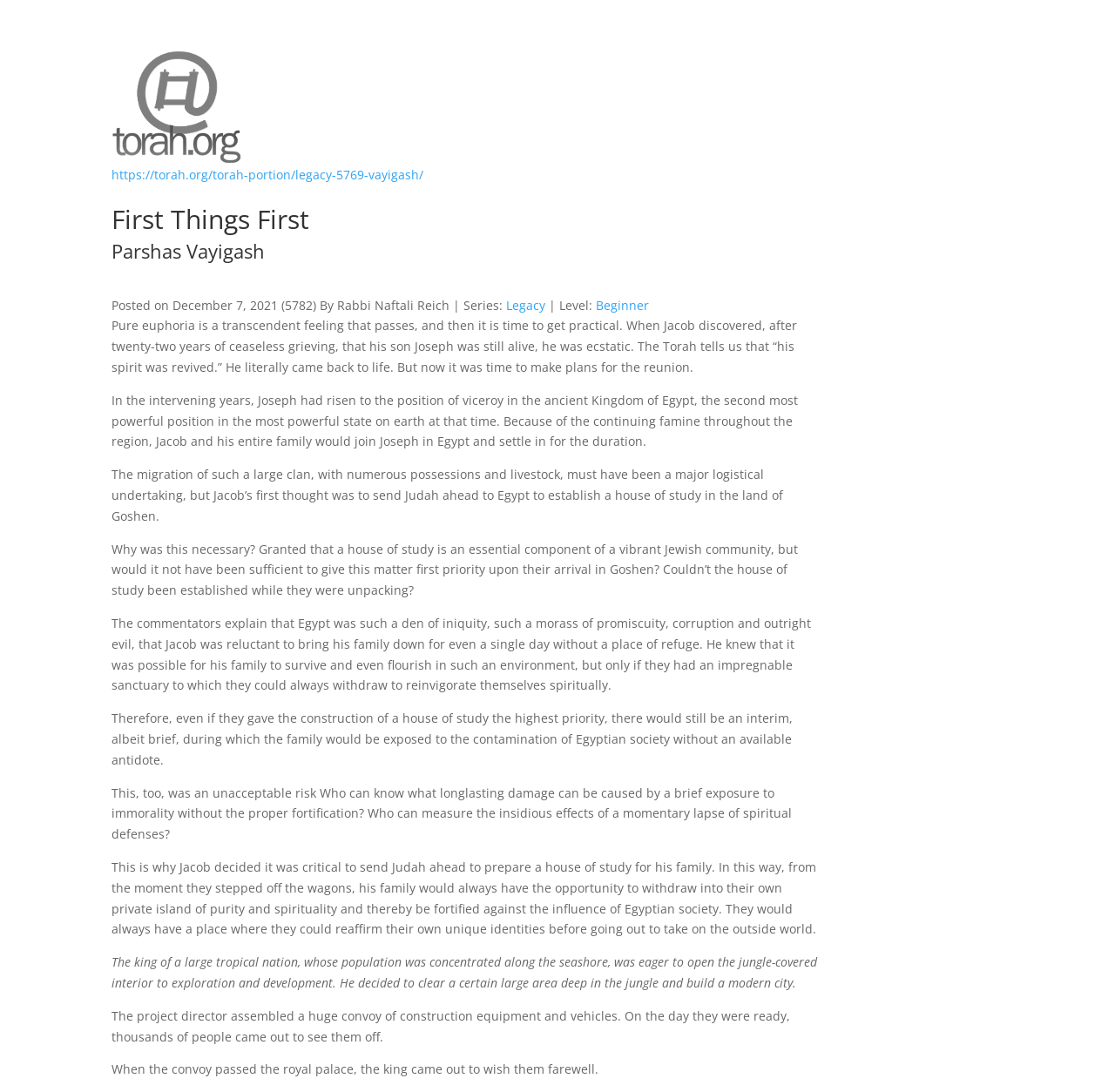What is the purpose of sending Judah ahead to Egypt?
Provide a concise answer using a single word or phrase based on the image.

To establish a house of study